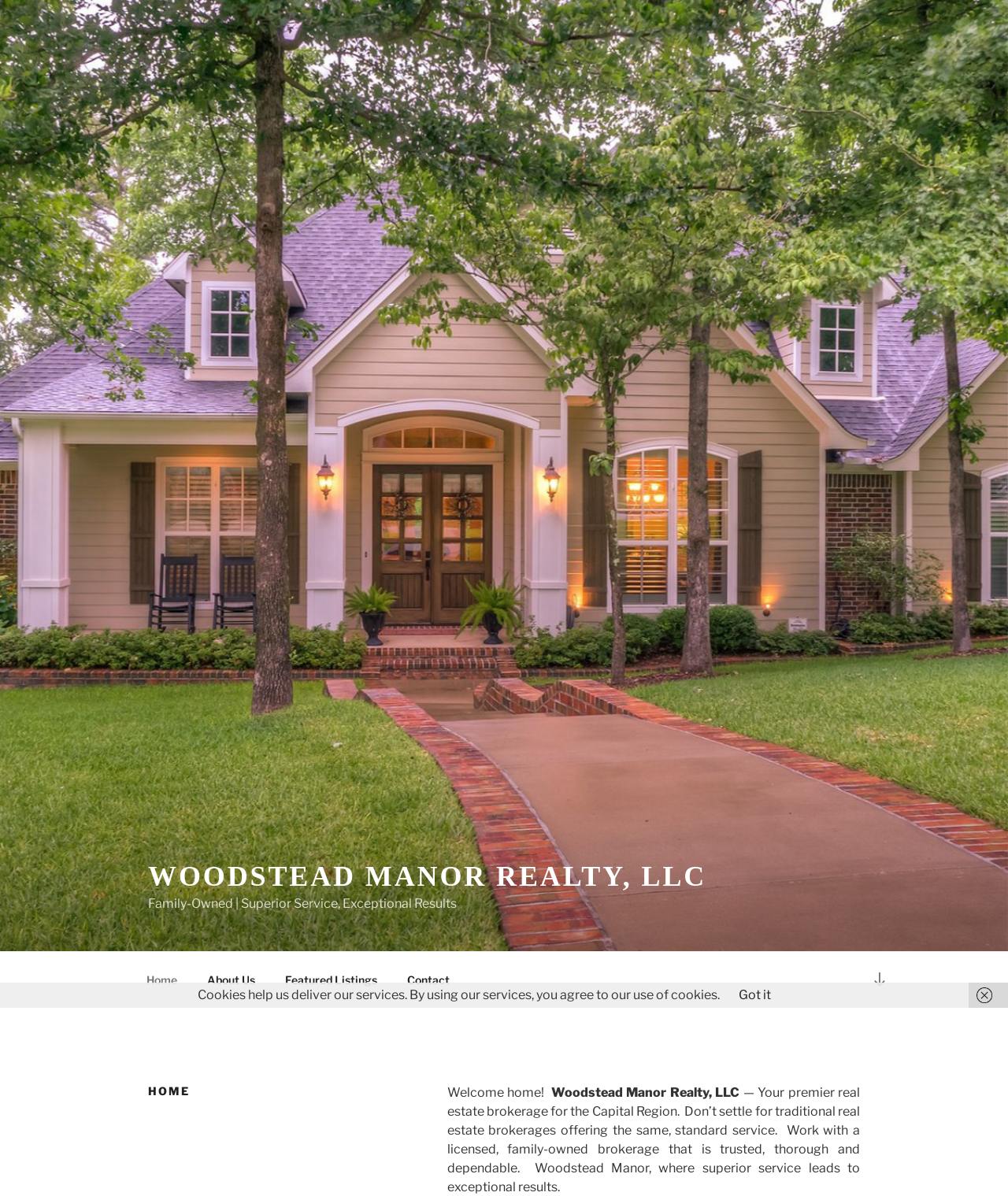Use a single word or phrase to answer the question:
What is the main difference between Woodstead Manor Realty and traditional real estate brokerages?

Superior service and exceptional results